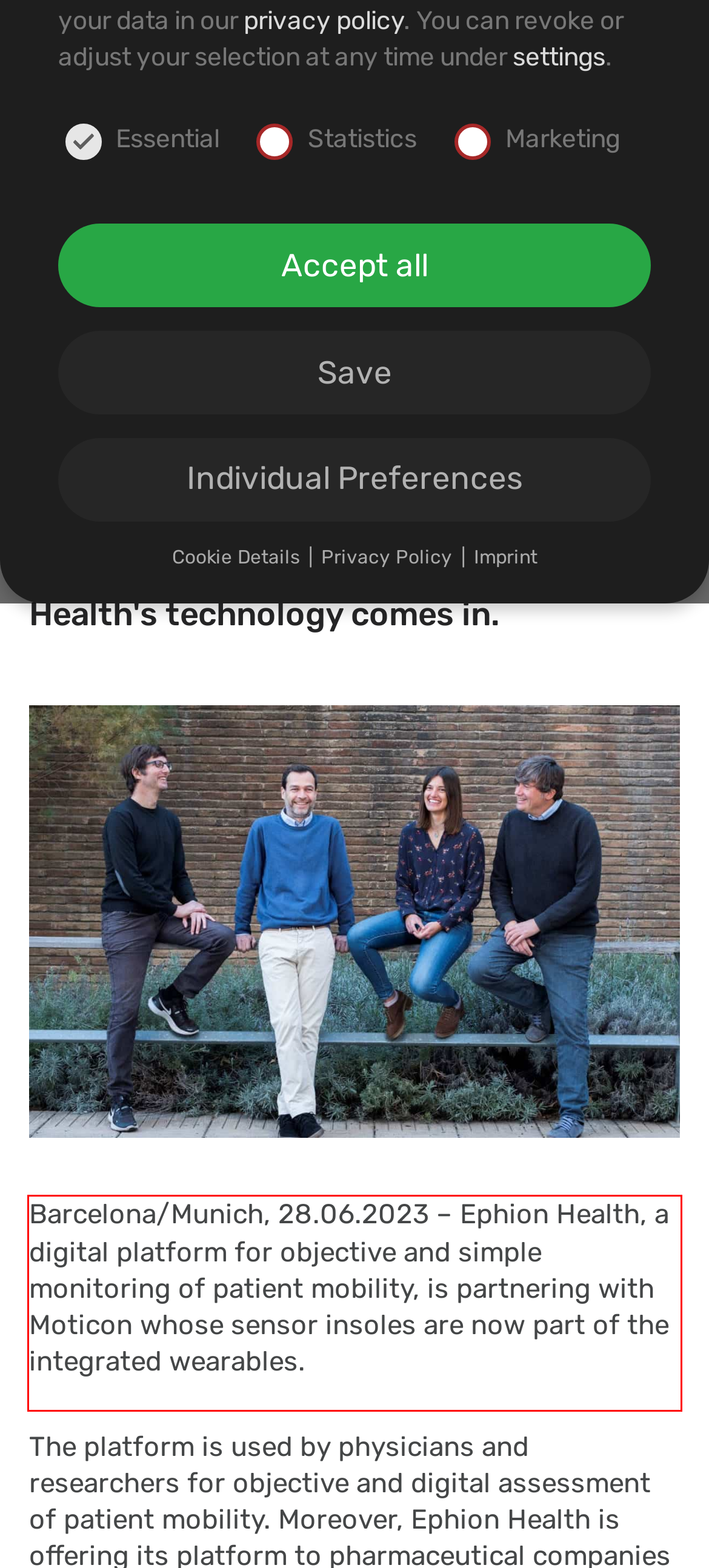You have a screenshot of a webpage where a UI element is enclosed in a red rectangle. Perform OCR to capture the text inside this red rectangle.

Barcelona/Munich, 28.06.2023 – Ephion Health, a digital platform for objective and simple monitoring of patient mobility, is partnering with Moticon whose sensor insoles are now part of the integrated wearables.